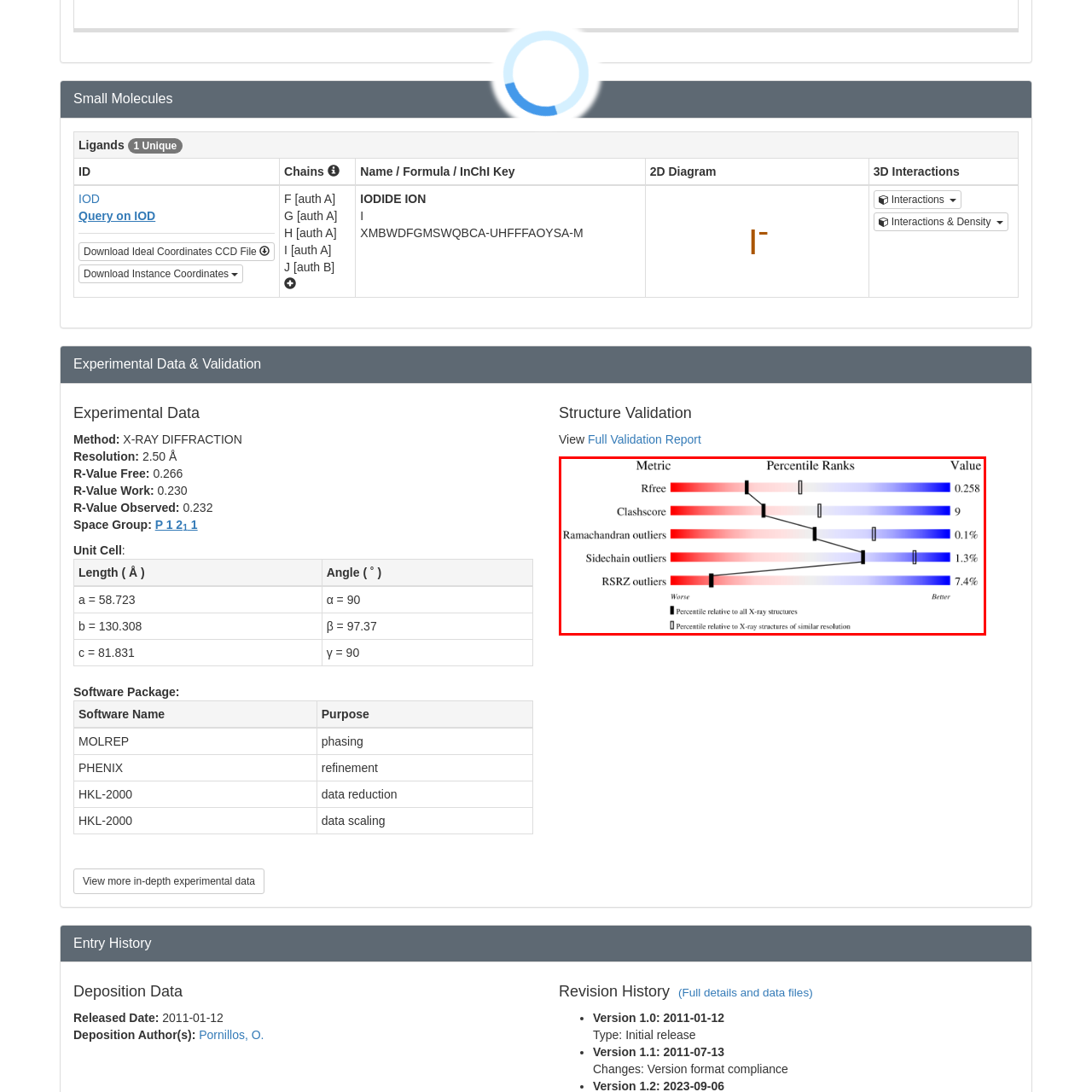Analyze the content inside the red-marked area, What do the small vertical bars convey? Answer using only one word or a concise phrase.

Percentile rankings